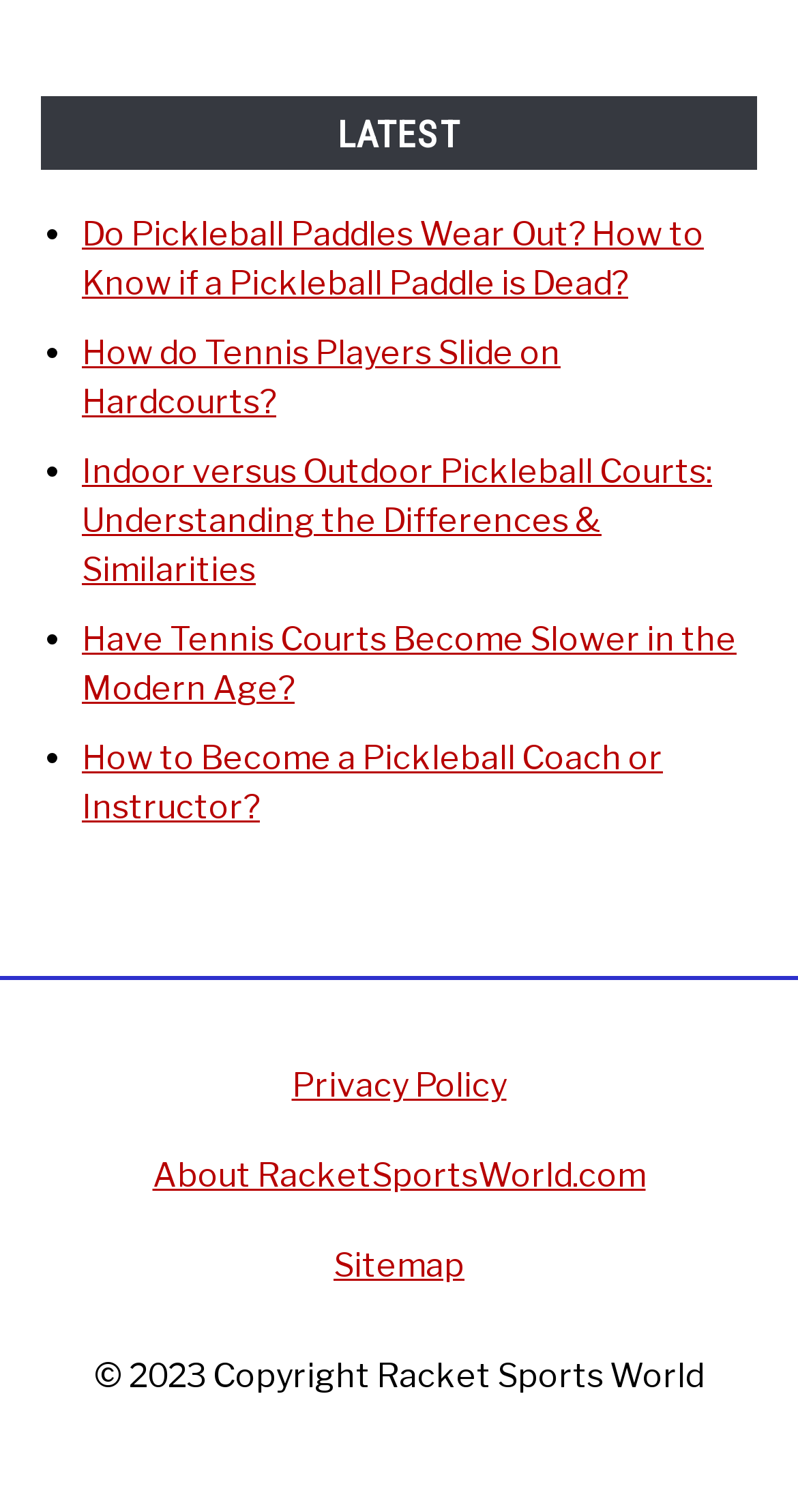Locate the bounding box of the user interface element based on this description: "Sitemap".

[0.418, 0.825, 0.582, 0.85]